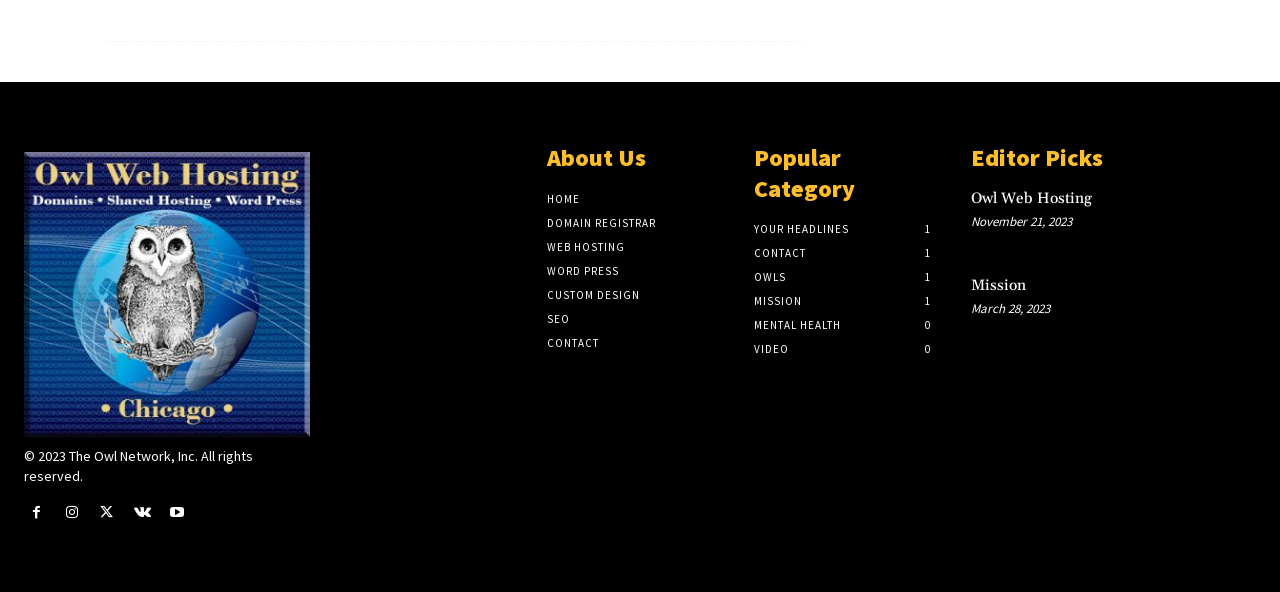Provide a one-word or short-phrase response to the question:
What is the name of the company?

Owl Web Hosting Chicago